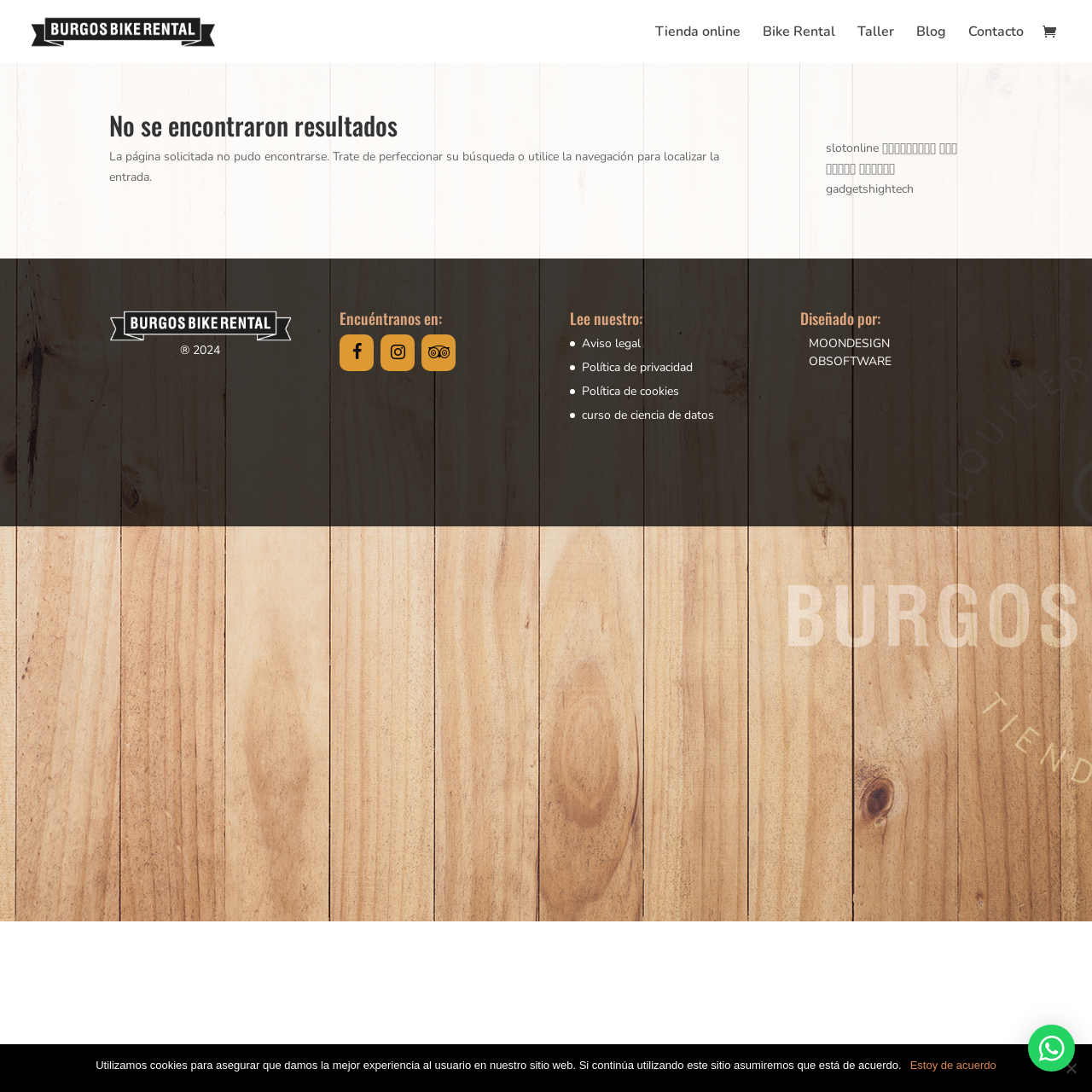How many links are there in the main navigation menu?
Please ensure your answer to the question is detailed and covers all necessary aspects.

I counted the number of links in the main navigation menu, which are Tienda online, Bike Rental, Taller, Blog, and Contacto, and found that there are 5 links.